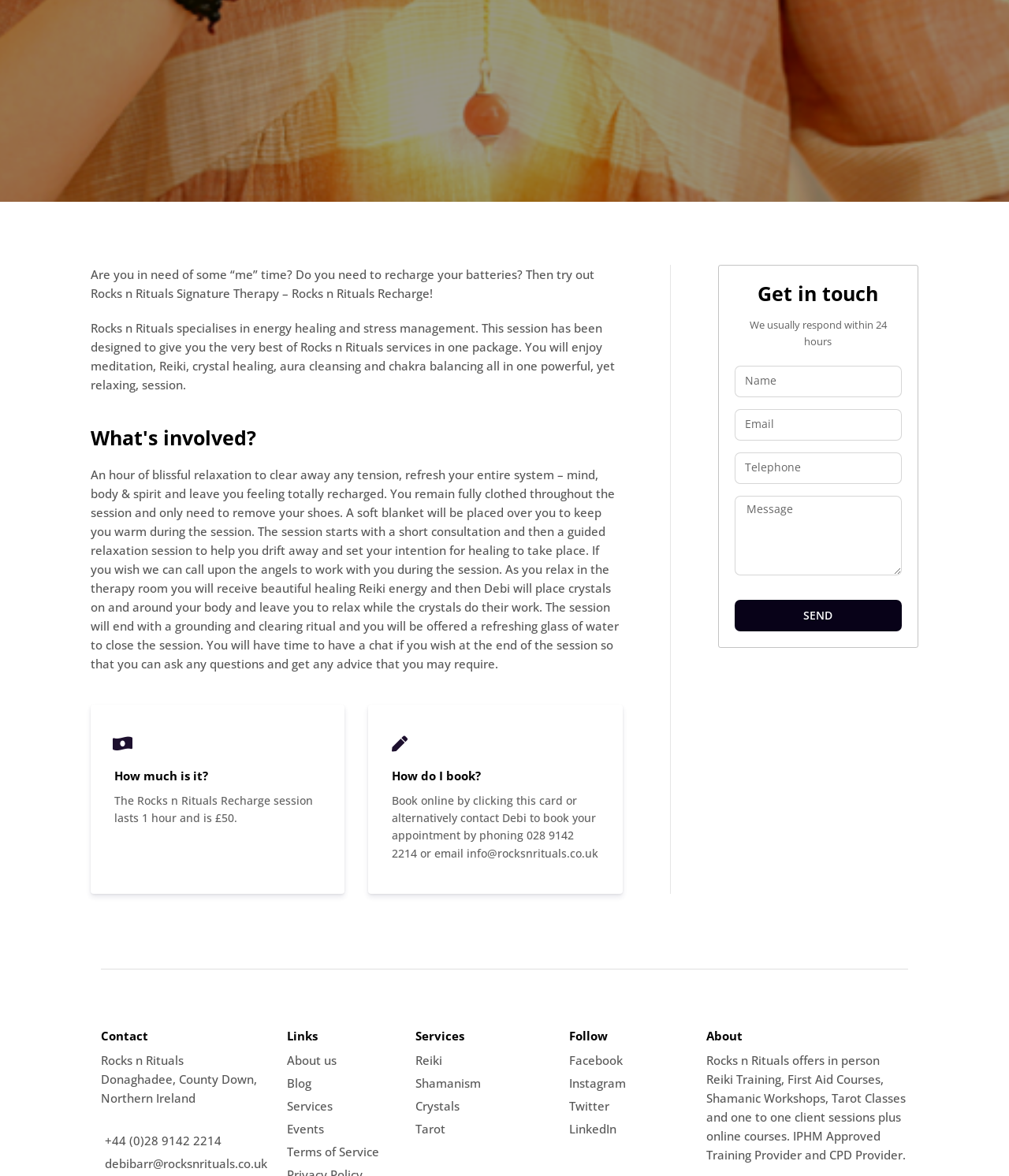Determine the bounding box for the described HTML element: "Terms of Service". Ensure the coordinates are four float numbers between 0 and 1 in the format [left, top, right, bottom].

[0.284, 0.971, 0.389, 0.987]